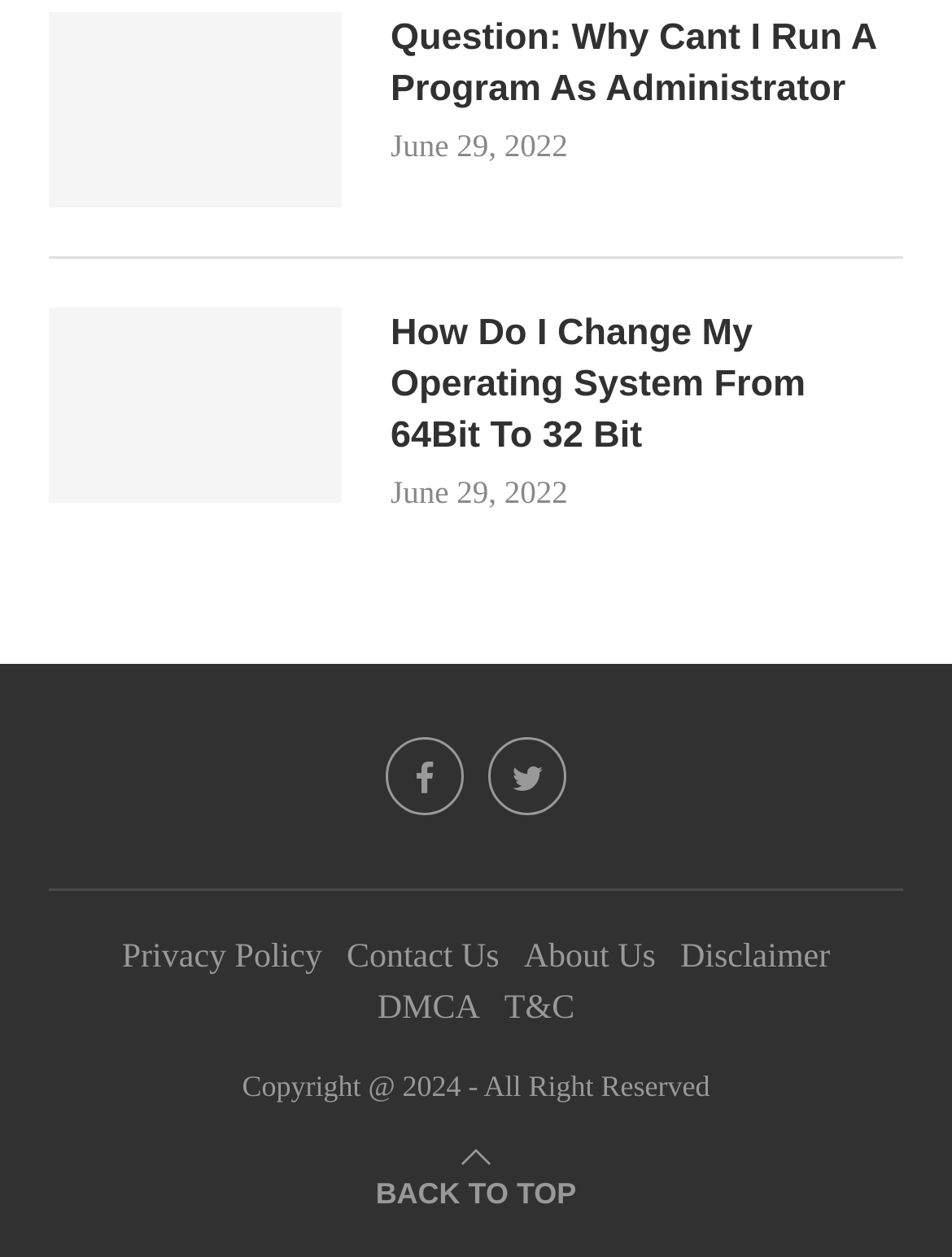What is the date of the first question?
Please answer the question with as much detail as possible using the screenshot.

I found the date by looking at the time element associated with the first question, which is 'June 29, 2022'.